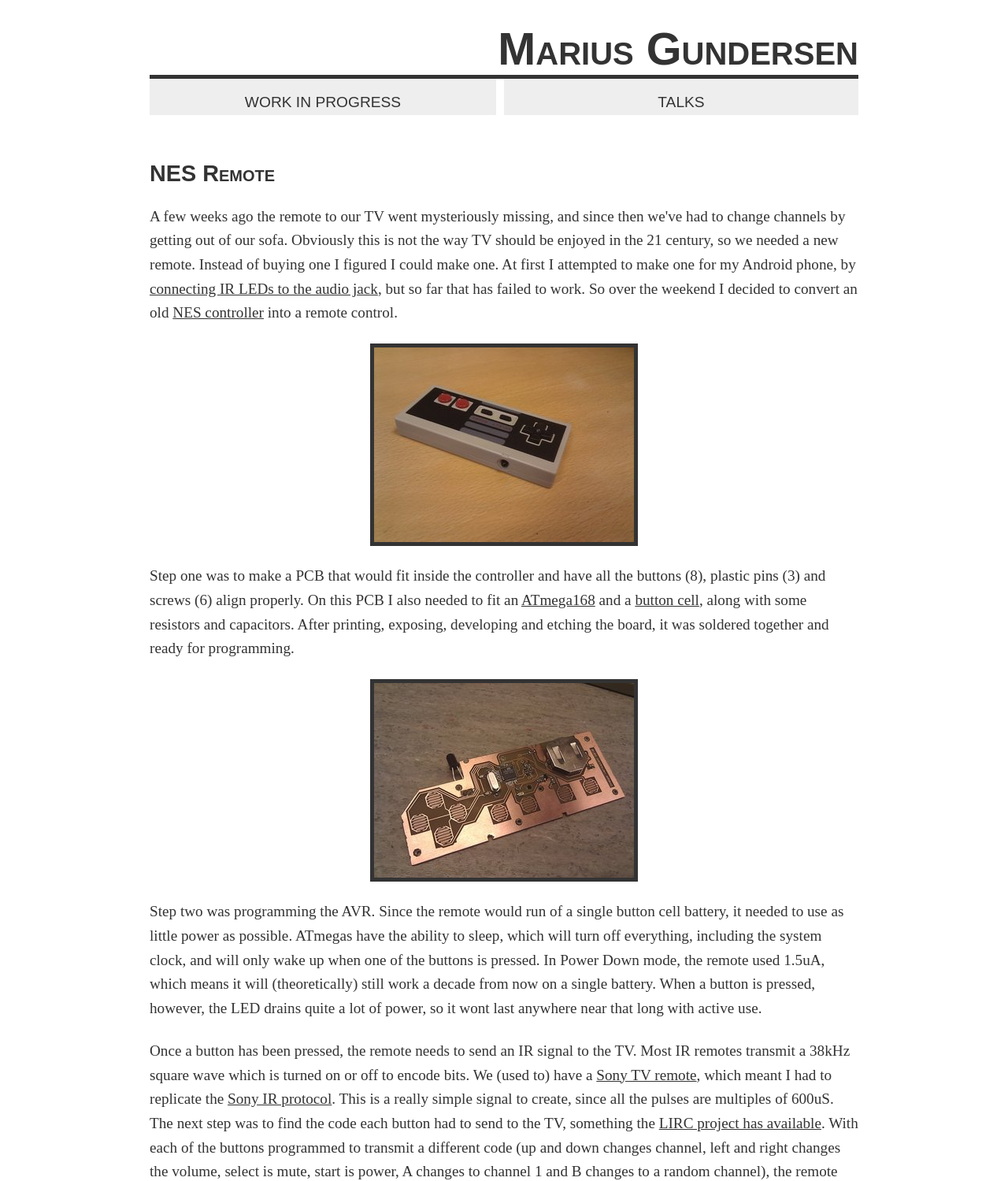Provide an in-depth caption for the elements present on the webpage.

The webpage is about Marius Gundersen, with a heading at the top center of the page displaying his name. Below the heading, there are three links: "WORK IN PROGRESS", "TALKS", and another instance of "Marius Gundersen". 

Further down, there is a section about "NES Remote", which includes a heading and several paragraphs of text. The text describes a project to convert an old NES controller into a remote control. The project involves creating a PCB, programming an ATmega168 microcontroller, and using an IR signal to communicate with a TV. 

There are two images on the page, both located within links, which are likely screenshots or diagrams of the project. The first image is positioned below the text describing the creation of the PCB, and the second image is below the text describing the programming of the AVR microcontroller.

The text continues to describe the project, including the use of a Sony TV remote as a reference, and the implementation of the Sony IR protocol. There are several links throughout the text, which provide additional information on specific topics, such as the LIRC project. Overall, the webpage appears to be a personal project page or blog post about Marius Gundersen's work on creating a custom NES remote control.